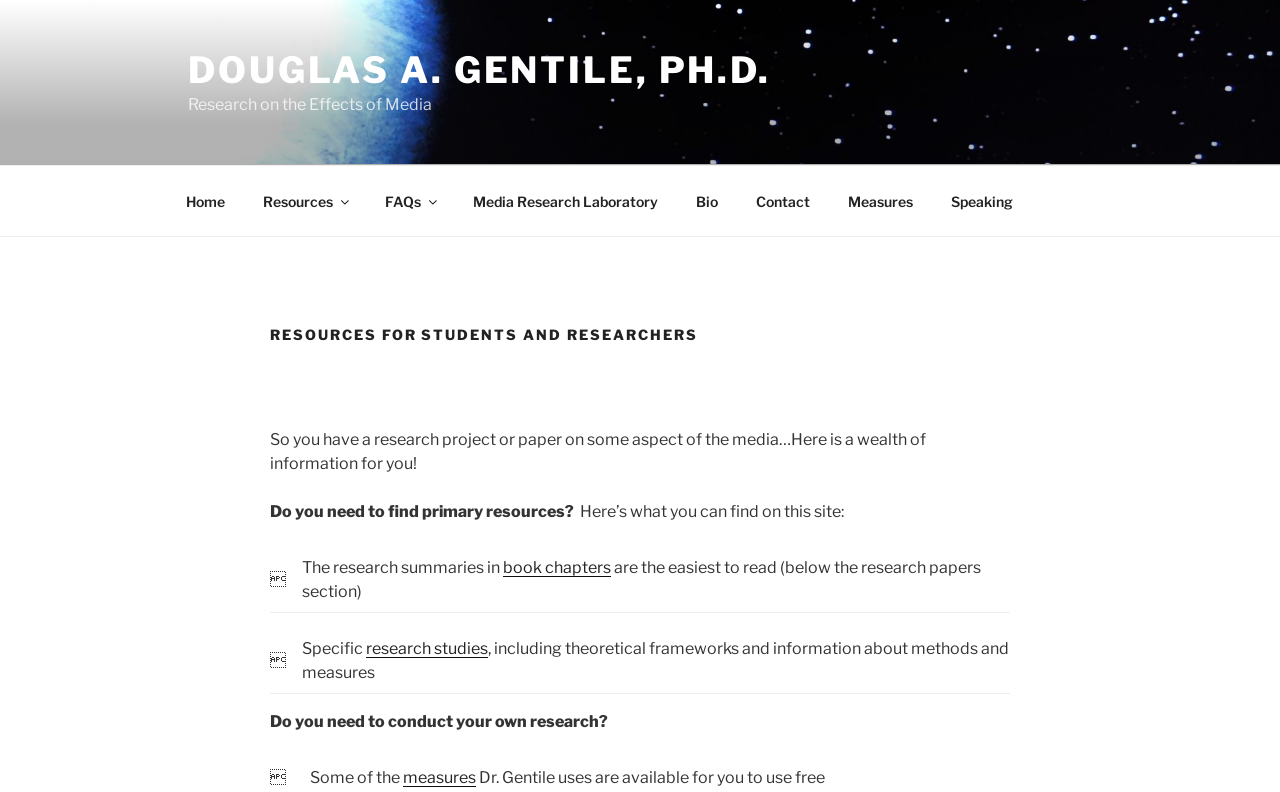Predict the bounding box for the UI component with the following description: "Douglas A. Gentile, Ph.D.".

[0.147, 0.061, 0.602, 0.116]